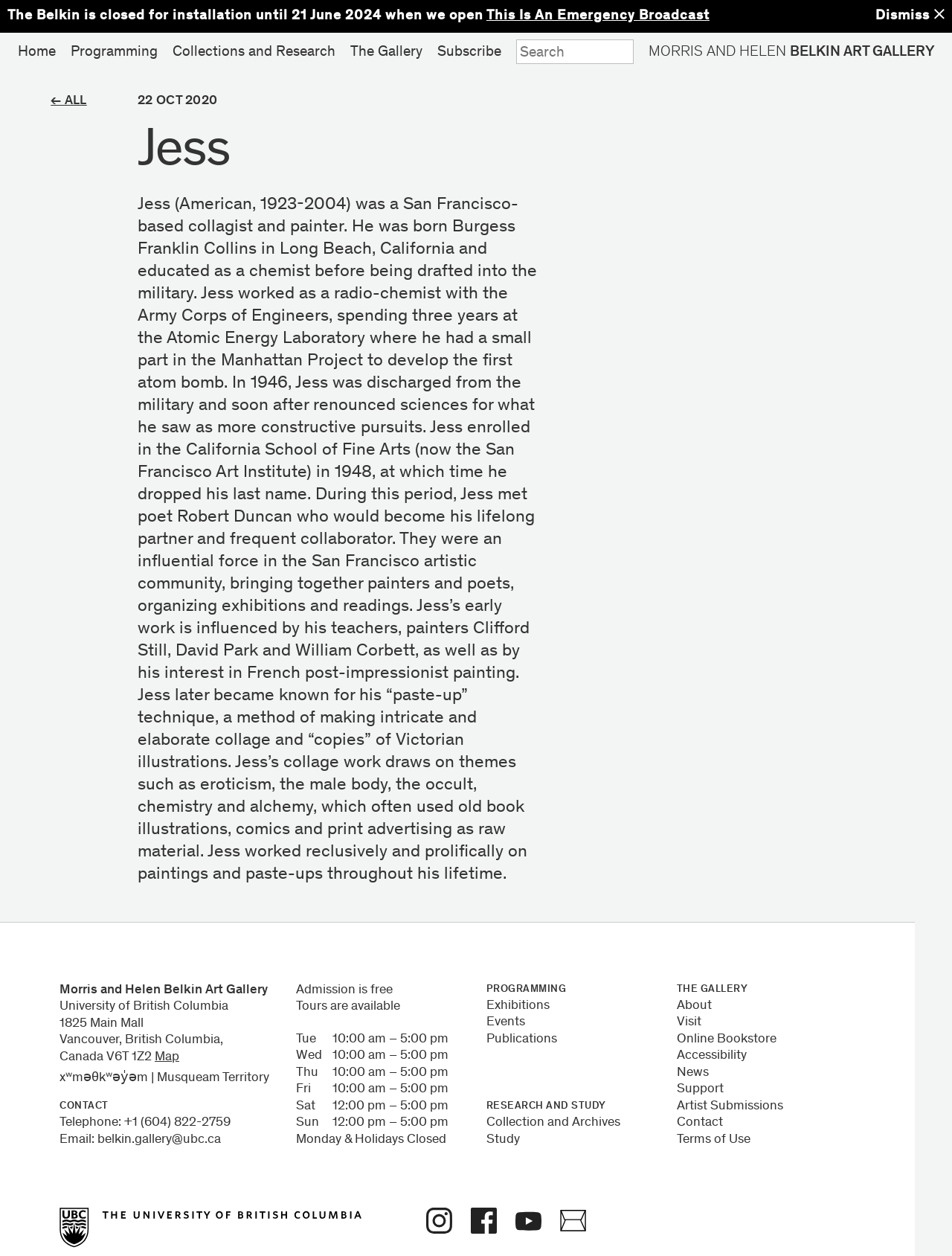Answer the question below using just one word or a short phrase: 
What are the hours of operation for the art gallery?

Tue-Fri 10:00 am – 5:00 pm, Sat 12:00 pm – 5:00 pm, Sun Closed, Mon & Holidays Closed